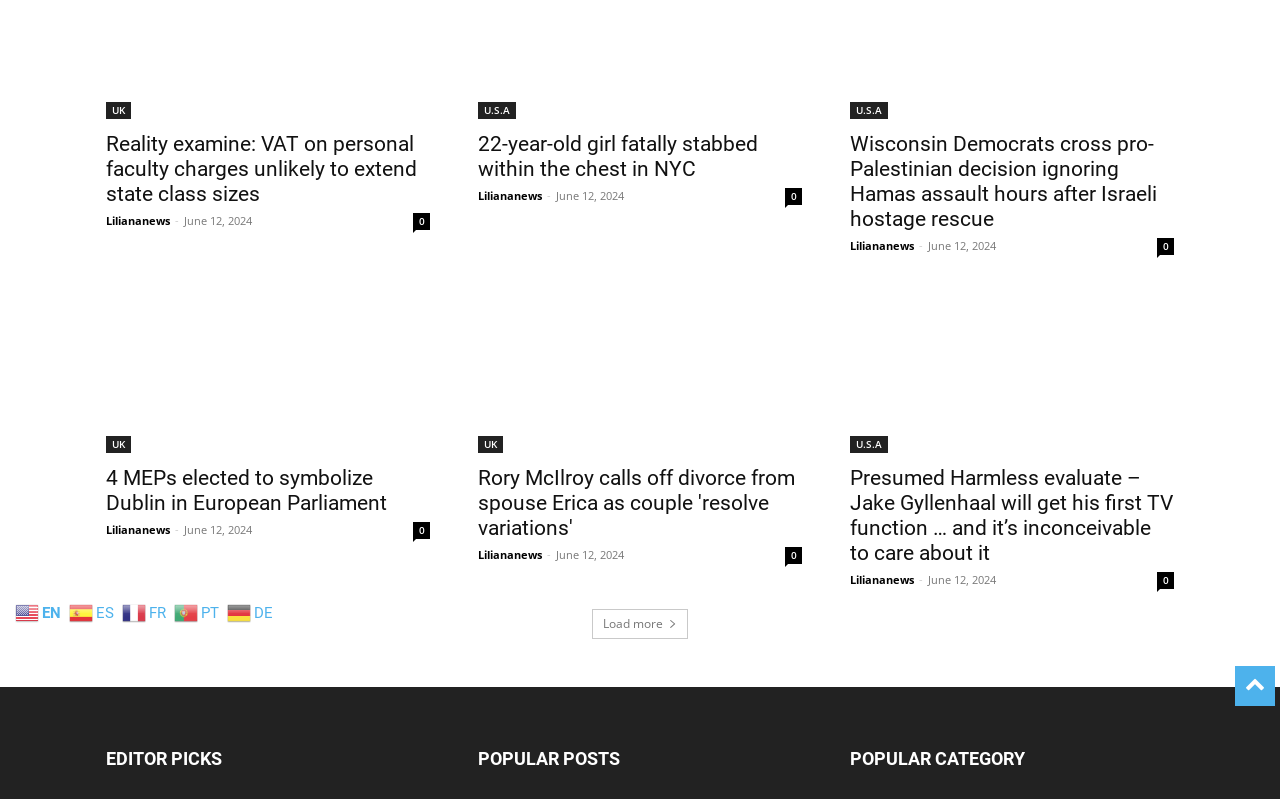Locate the bounding box of the UI element based on this description: "UK". Provide four float numbers between 0 and 1 as [left, top, right, bottom].

[0.083, 0.127, 0.102, 0.148]